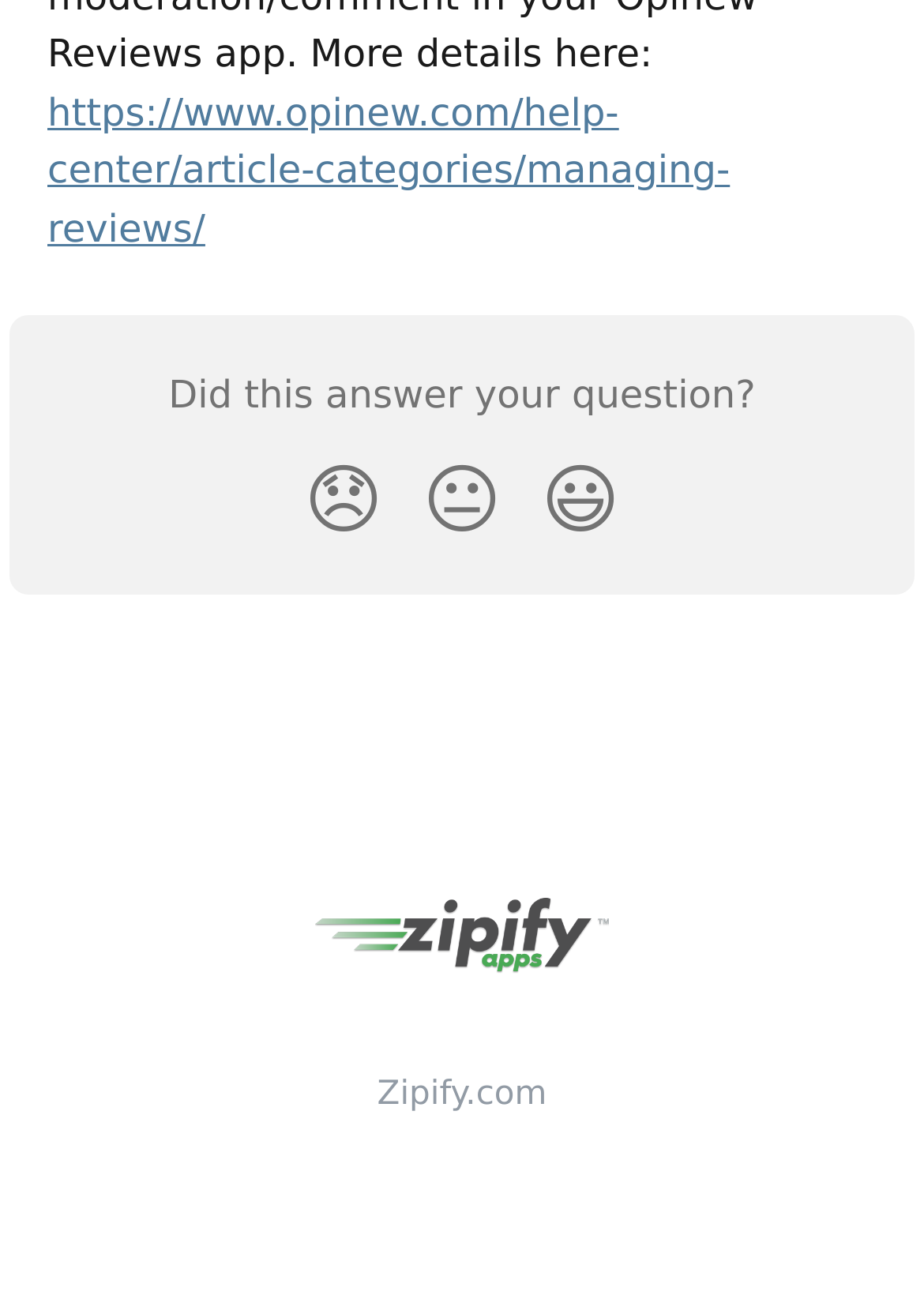Ascertain the bounding box coordinates for the UI element detailed here: "Zipify.com". The coordinates should be provided as [left, top, right, bottom] with each value being a float between 0 and 1.

[0.408, 0.821, 0.592, 0.85]